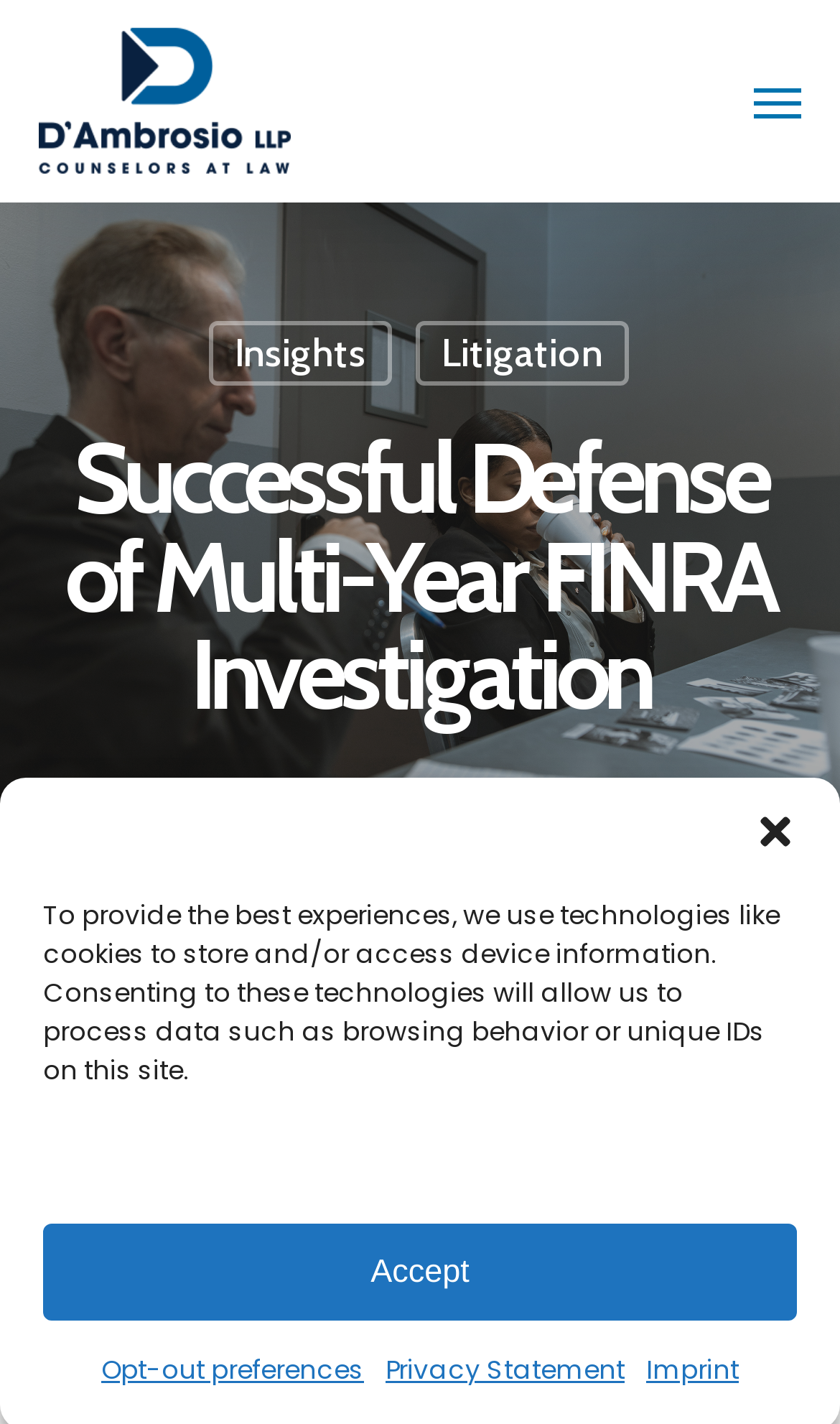Please identify the bounding box coordinates of the area that needs to be clicked to fulfill the following instruction: "Go to the litigation page."

[0.495, 0.225, 0.749, 0.271]